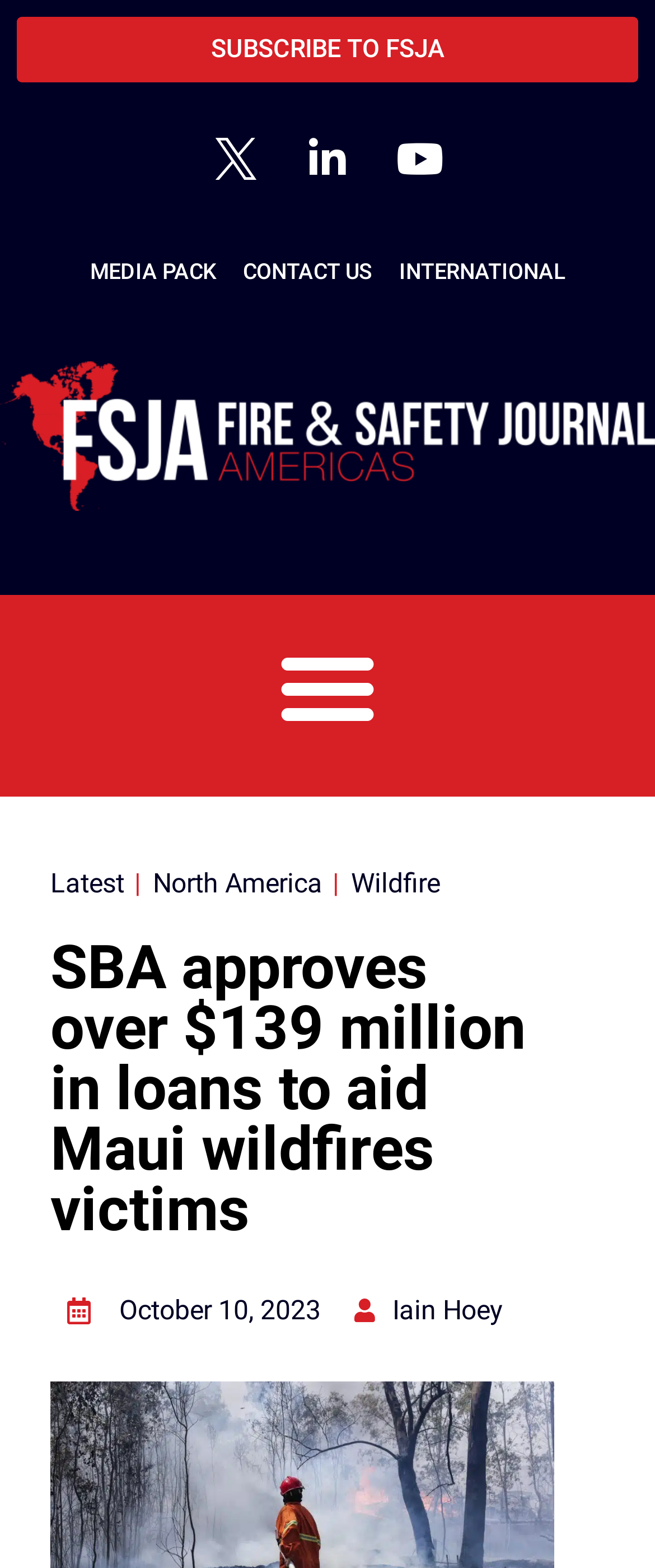How many social media links are there? From the image, respond with a single word or brief phrase.

2